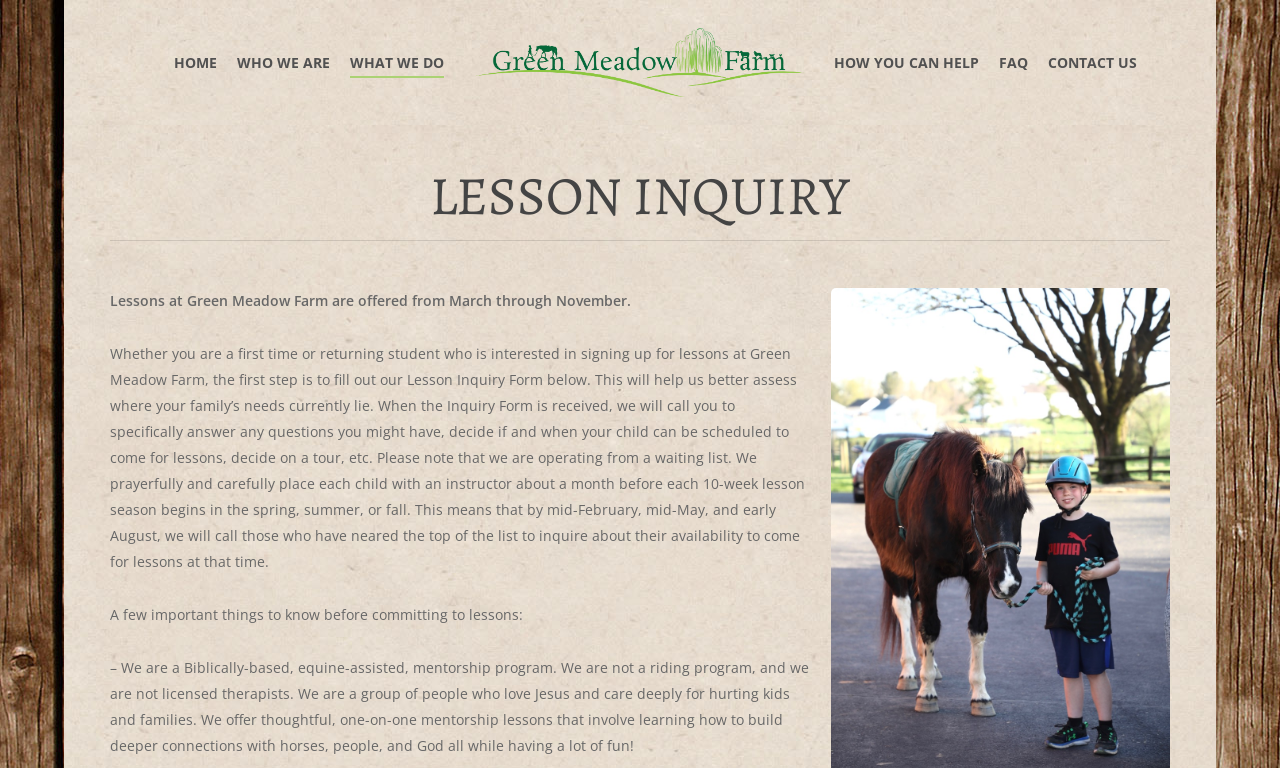Provide a short answer to the following question with just one word or phrase: What is the name of the farm?

Green Meadow Farm